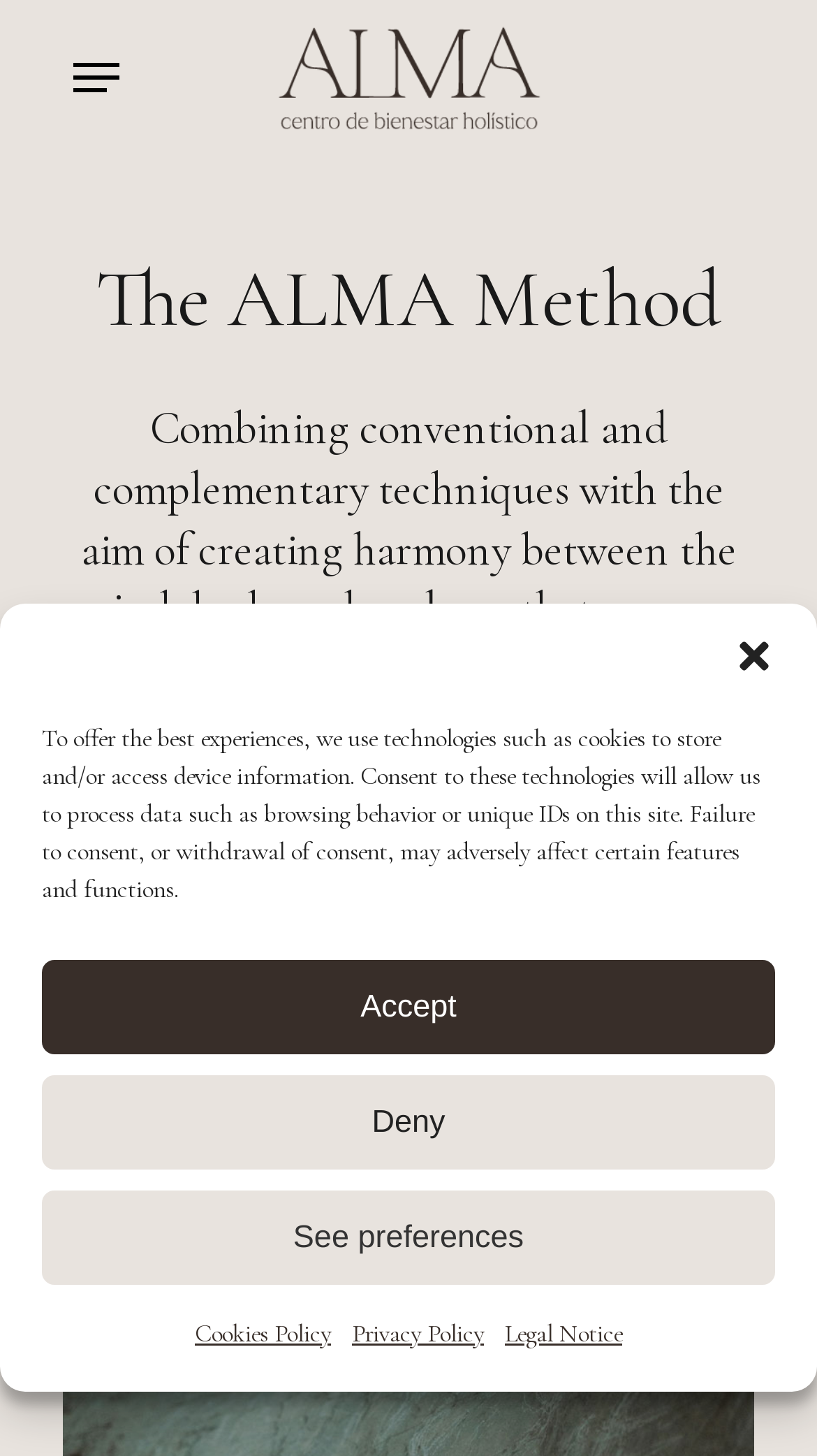Locate the bounding box of the user interface element based on this description: "alt="Alma"".

[0.336, 0.017, 0.664, 0.089]